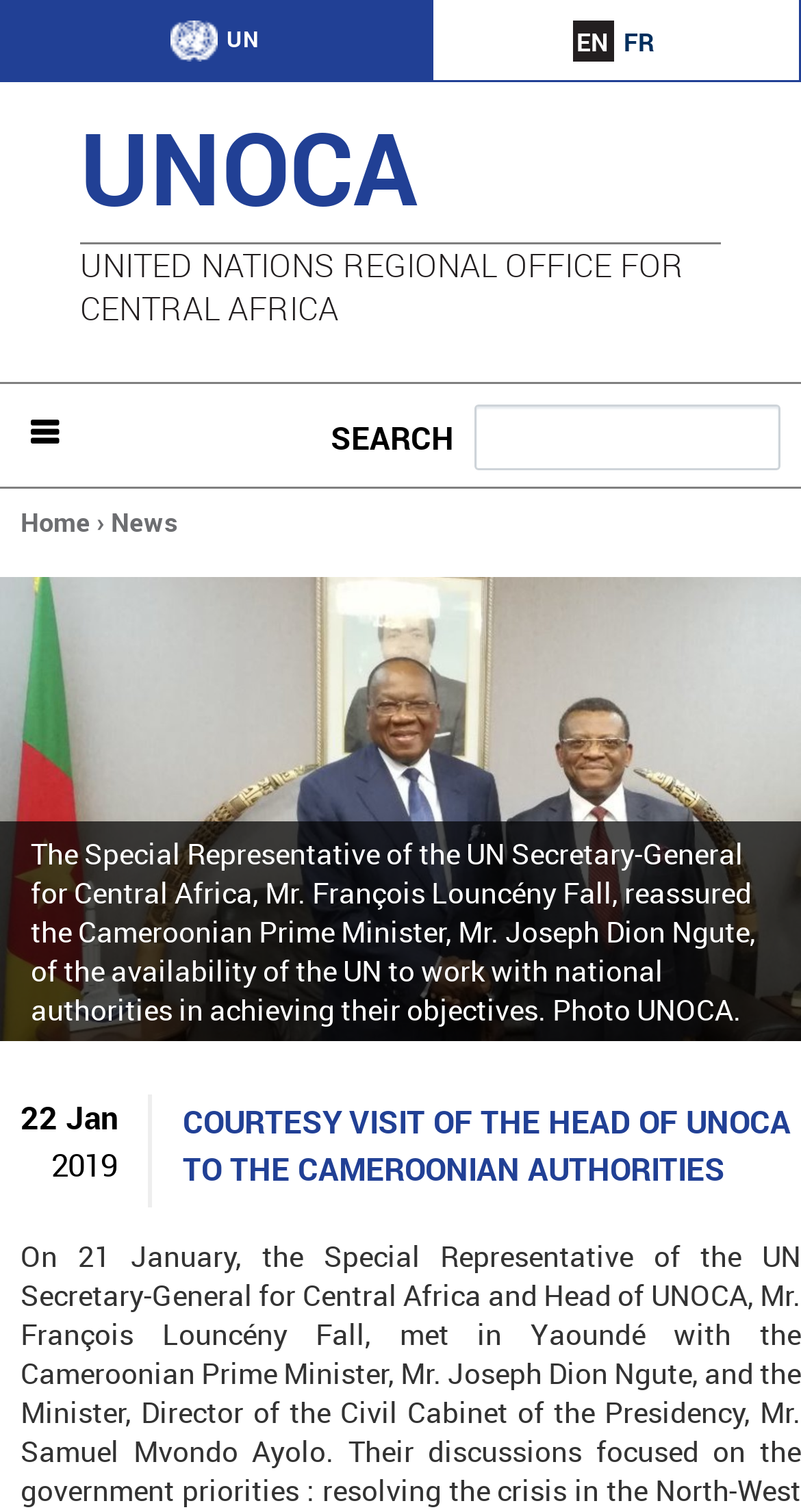Show the bounding box coordinates for the HTML element described as: "name="op" value="Search"".

[0.974, 0.266, 1.0, 0.311]